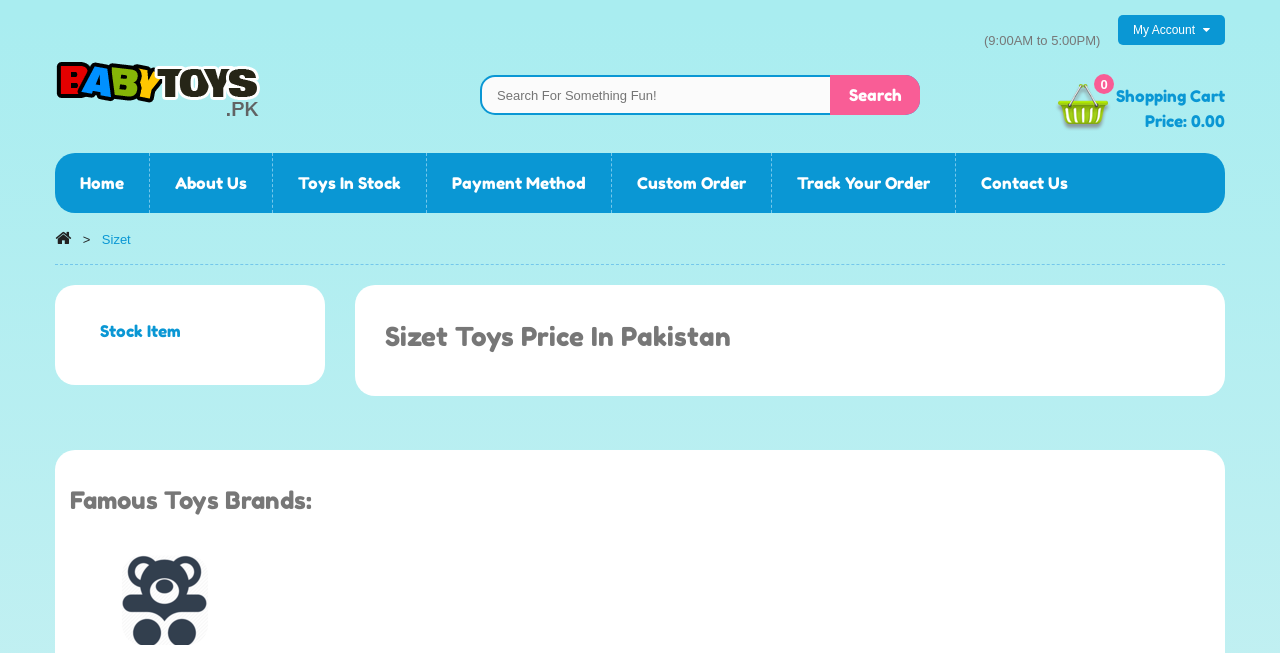Identify and provide the bounding box for the element described by: "home".

[0.043, 0.001, 0.116, 0.093]